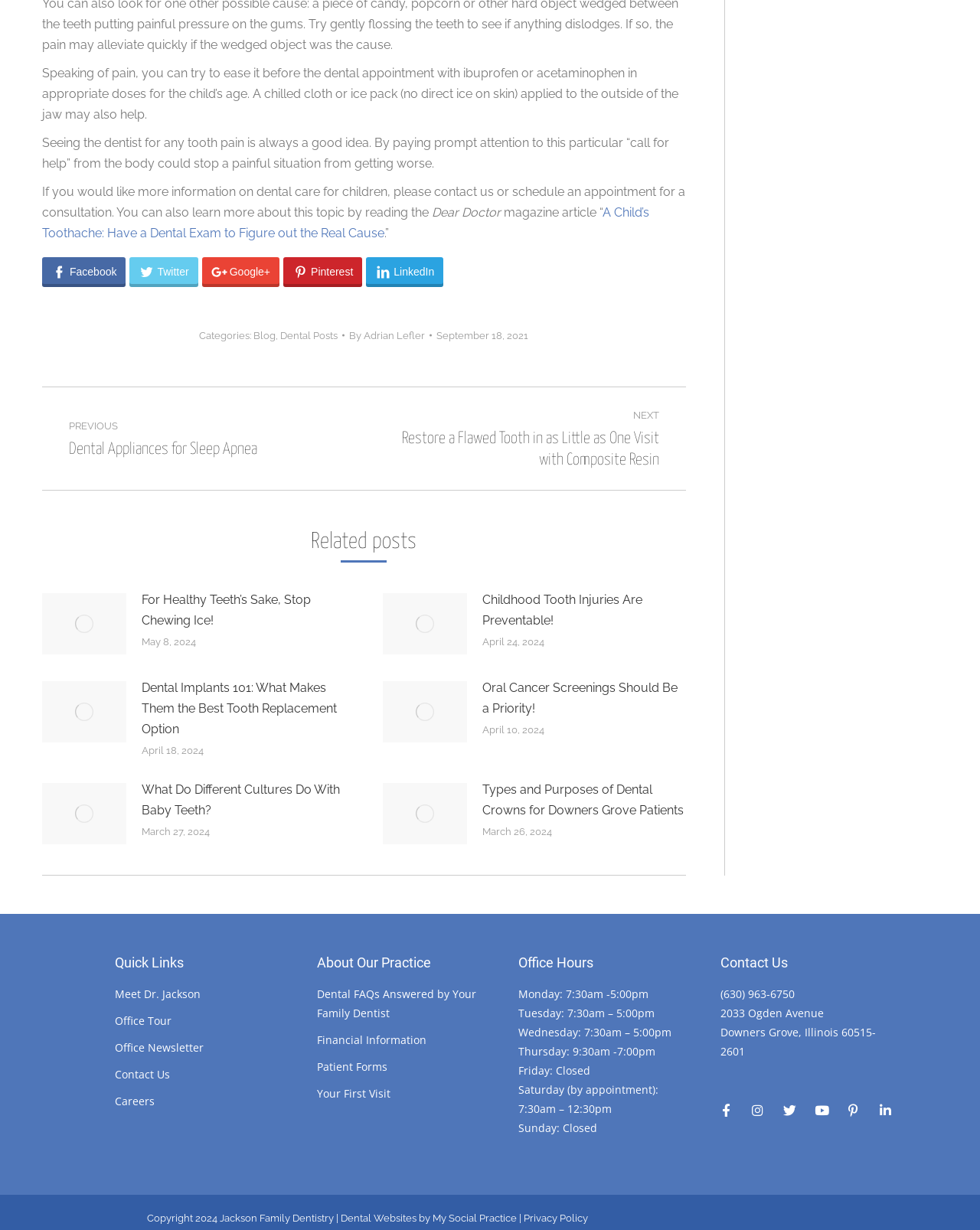Bounding box coordinates should be provided in the format (top-left x, top-left y, bottom-right x, bottom-right y) with all values between 0 and 1. Identify the bounding box for this UI element: By Adrian Lefler

[0.357, 0.266, 0.441, 0.28]